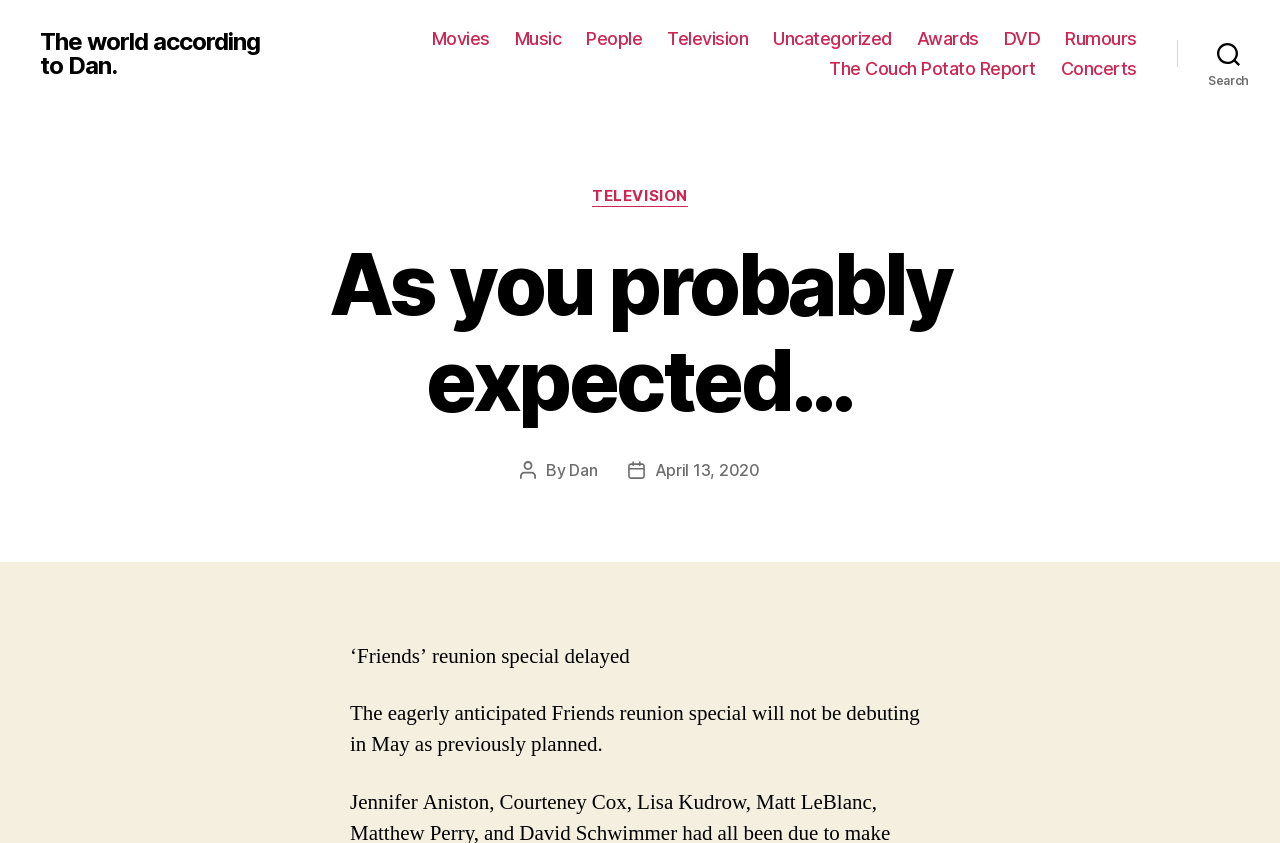Locate and extract the text of the main heading on the webpage.

As you probably expected…